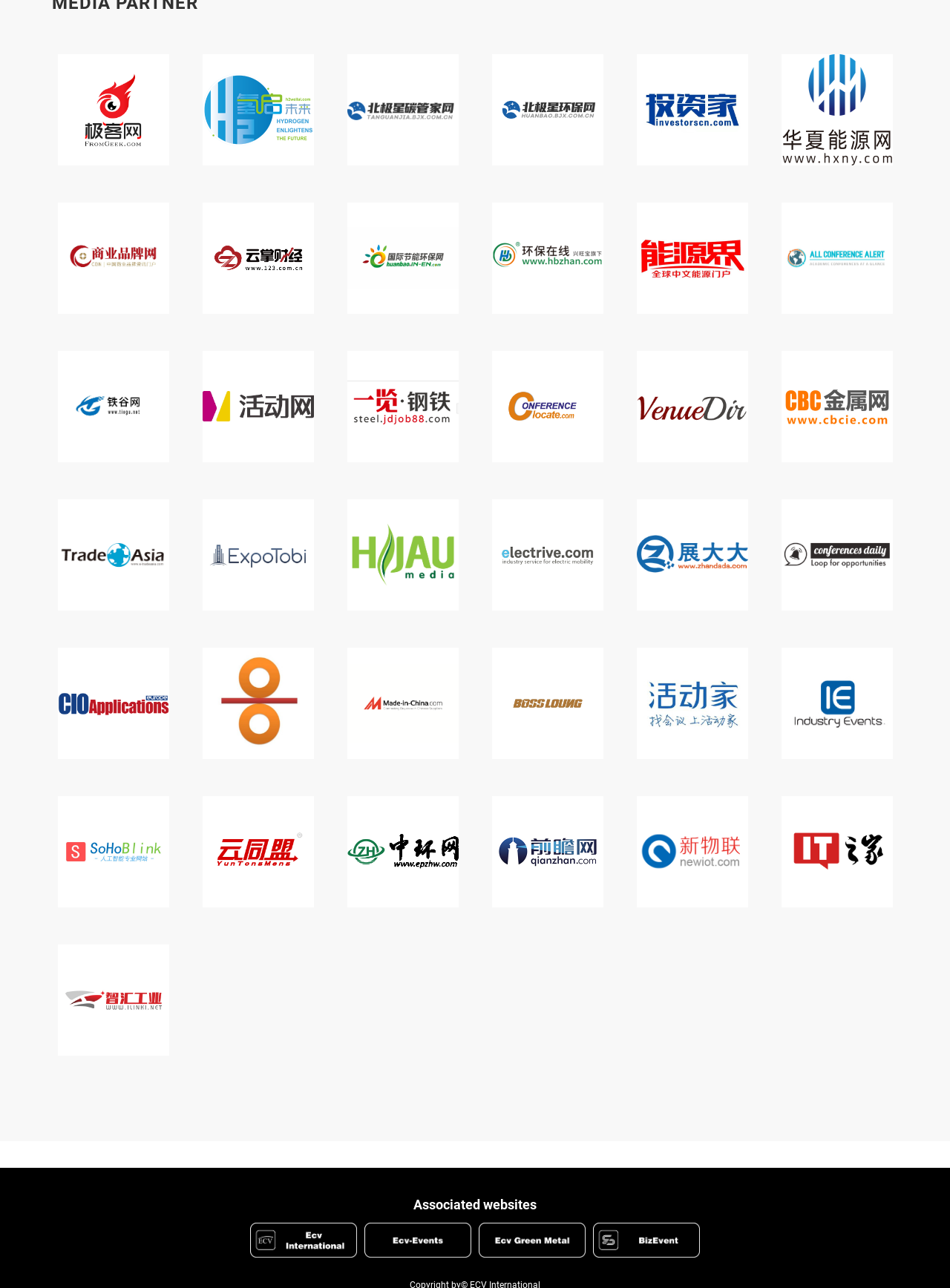Locate the bounding box coordinates of the element that should be clicked to fulfill the instruction: "visit CBC金属 website".

[0.822, 0.272, 0.939, 0.359]